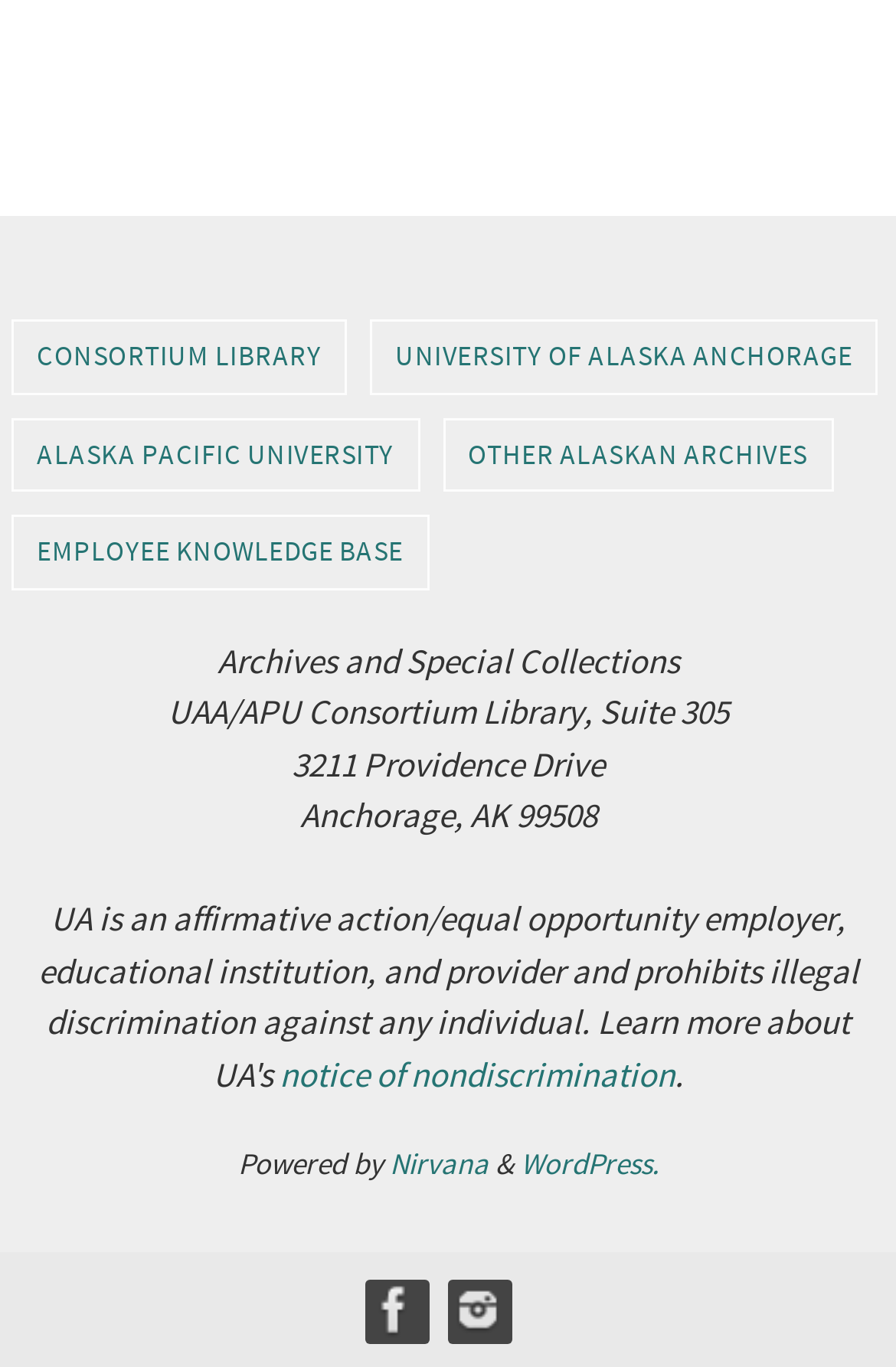Identify the bounding box coordinates necessary to click and complete the given instruction: "Visit the CONSORTIUM LIBRARY website".

[0.015, 0.236, 0.385, 0.287]